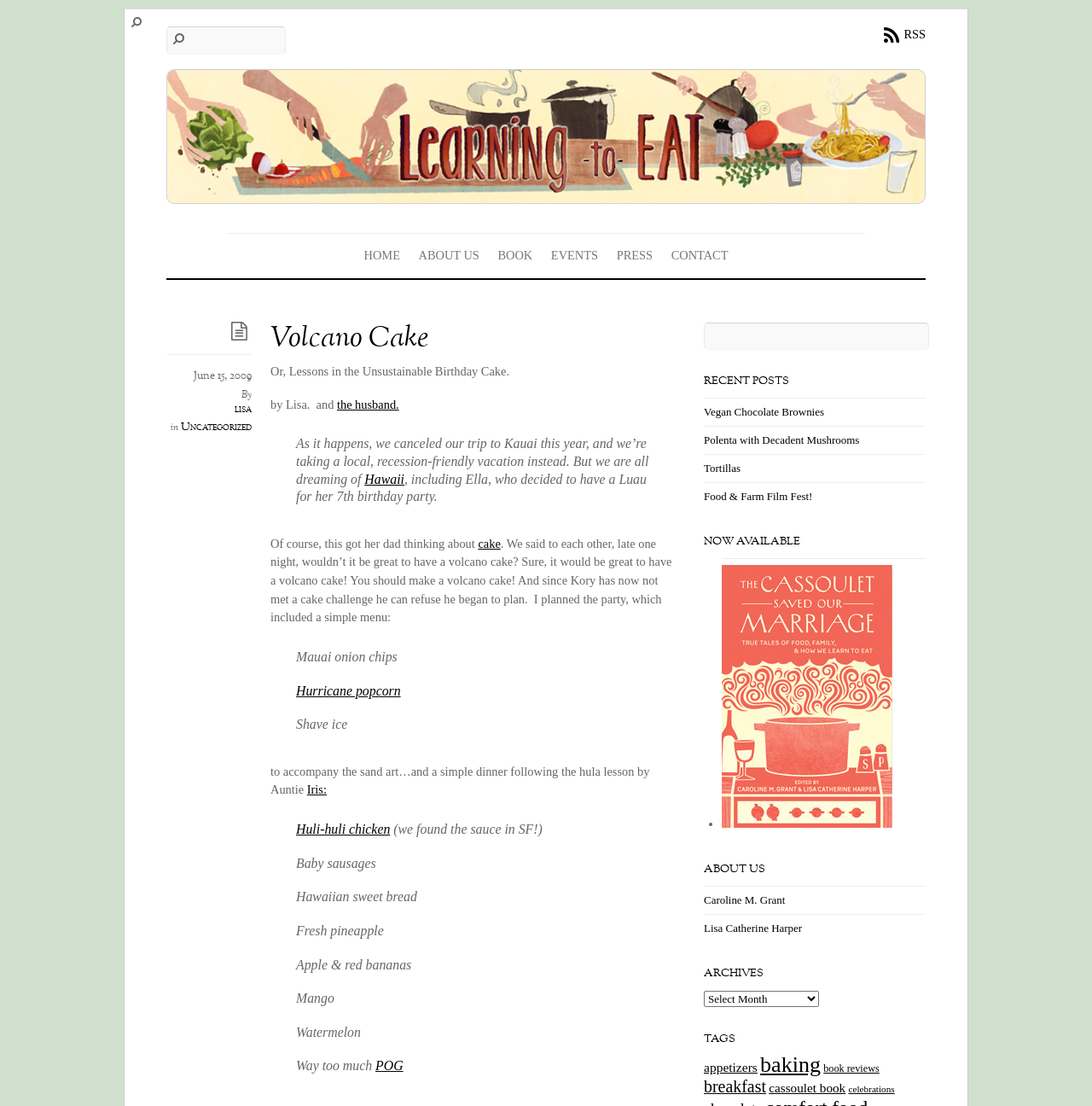Determine the bounding box coordinates of the section to be clicked to follow the instruction: "Click on the link to learn more about Volcano Cake". The coordinates should be given as four float numbers between 0 and 1, formatted as [left, top, right, bottom].

[0.248, 0.289, 0.392, 0.325]